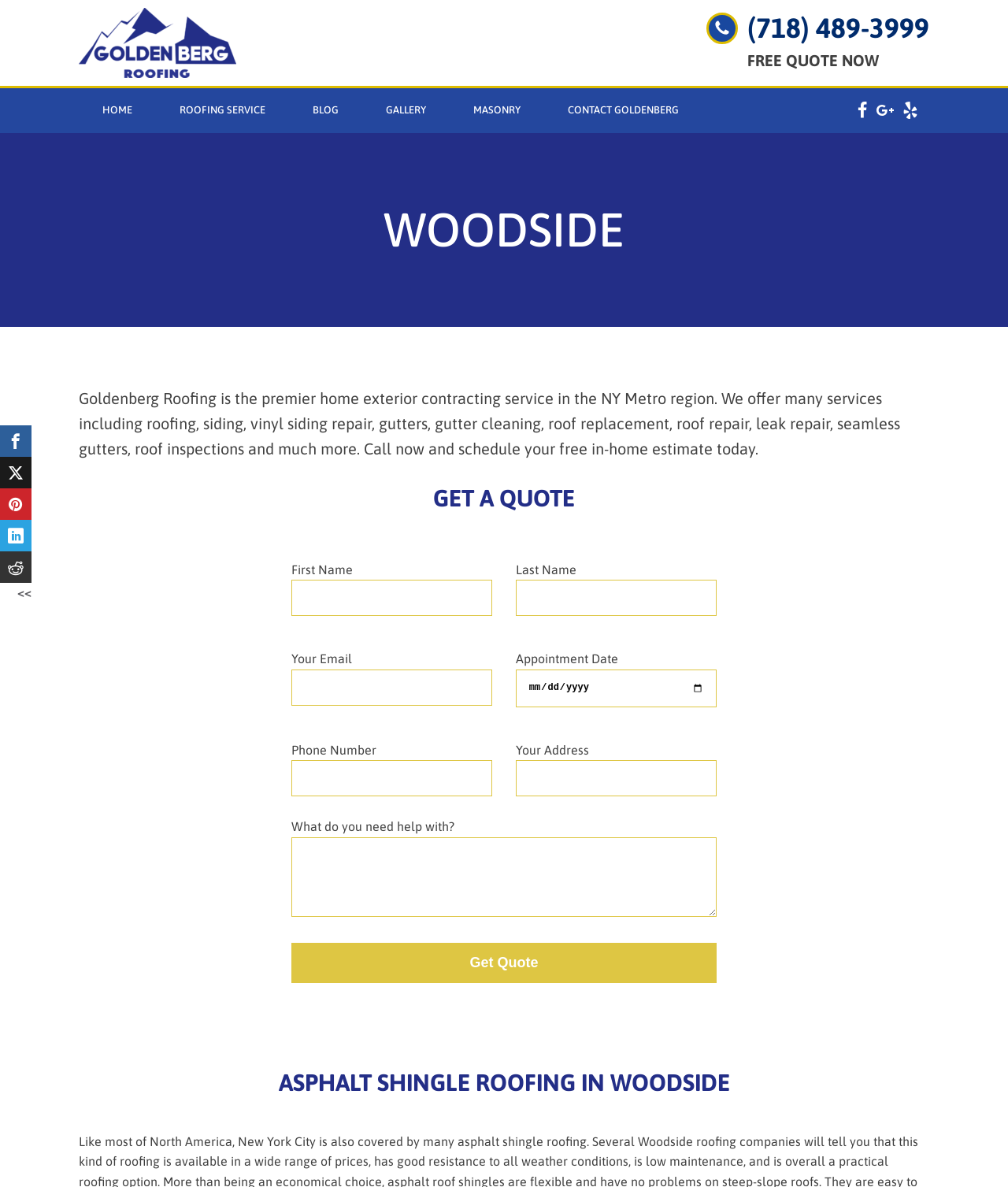Analyze and describe the webpage in a detailed narrative.

The webpage is about Goldenberg Roofing NYC, a home exterior contracting service in the NY Metro region. At the top, there is a heading "WOODSIDE" and a brief description of the company's services. Below this, there is a call-to-action button "FREE QUOTE NOW" and a phone number "(718) 489-3999" with a phone icon.

The main navigation menu is located at the top-left, with links to "HOME", "ROOFING SERVICE", "BLOG", "GALLERY", "MASONRY", and "CONTACT GOLDENBERG". On the top-right, there are social media links to Facebook, Google Plus, and Yelp.

The main content area is divided into two sections. The left section has a heading "GET A QUOTE" and a contact form with fields for first name, last name, email, appointment date, phone number, address, and a message. The form also has a "Get Quote" button.

The right section has a heading "ASPHALT SHINGLE ROOFING IN WOODSIDE" and a brief description of the company's services. Below this, there is a complementary section with links to various services.

At the bottom of the page, there is an iframe and a few more links.